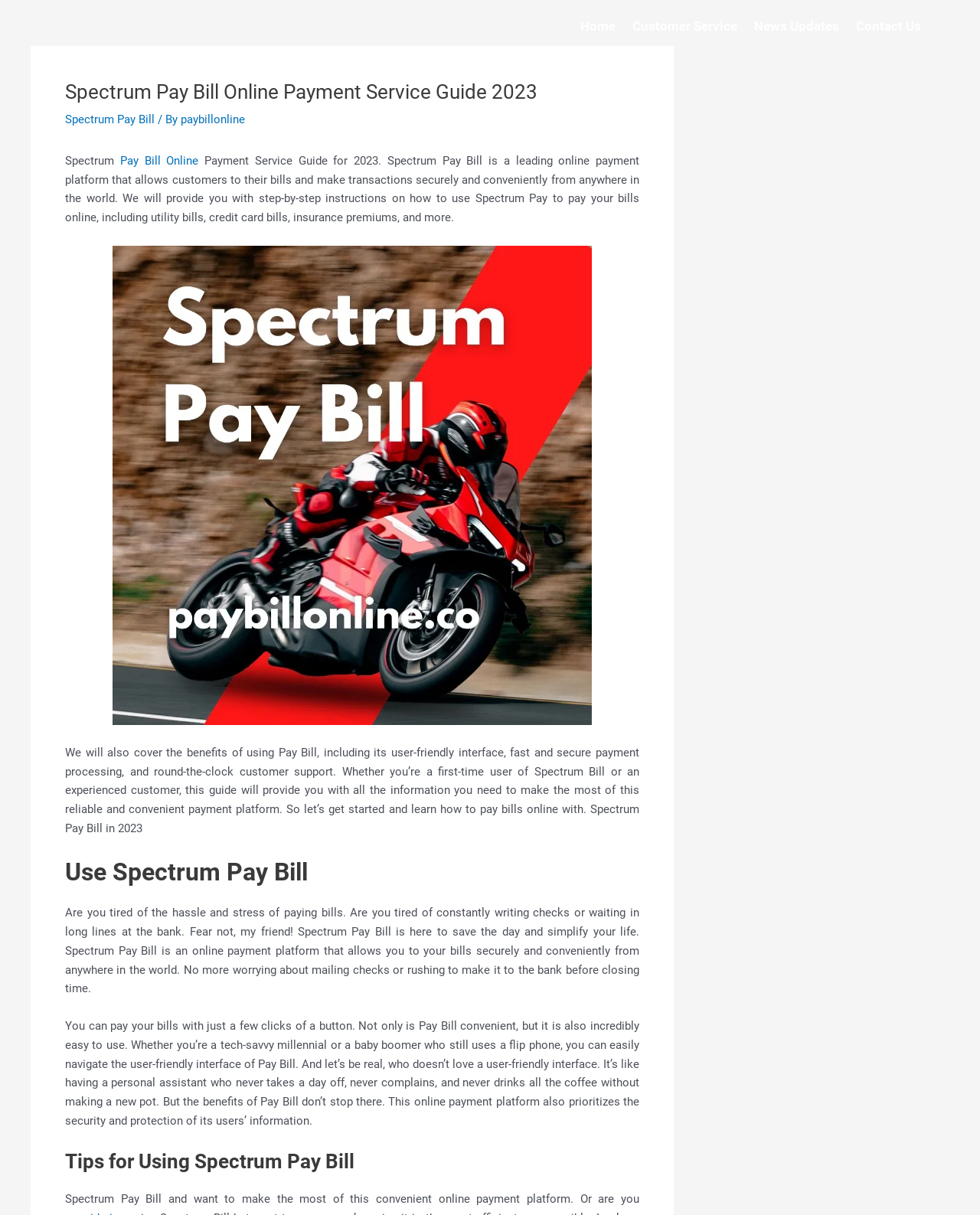What can users do with Spectrum Pay Bill?
Answer the question with just one word or phrase using the image.

Pay bills online